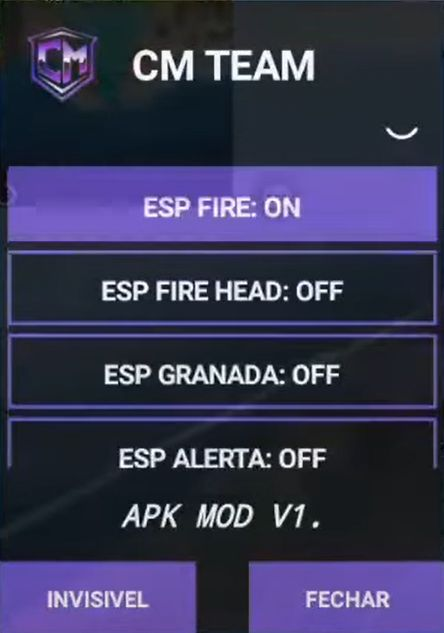What is the purpose of the 'ESP FIRE' feature?
Based on the image, provide your answer in one word or phrase.

To see opponents firing